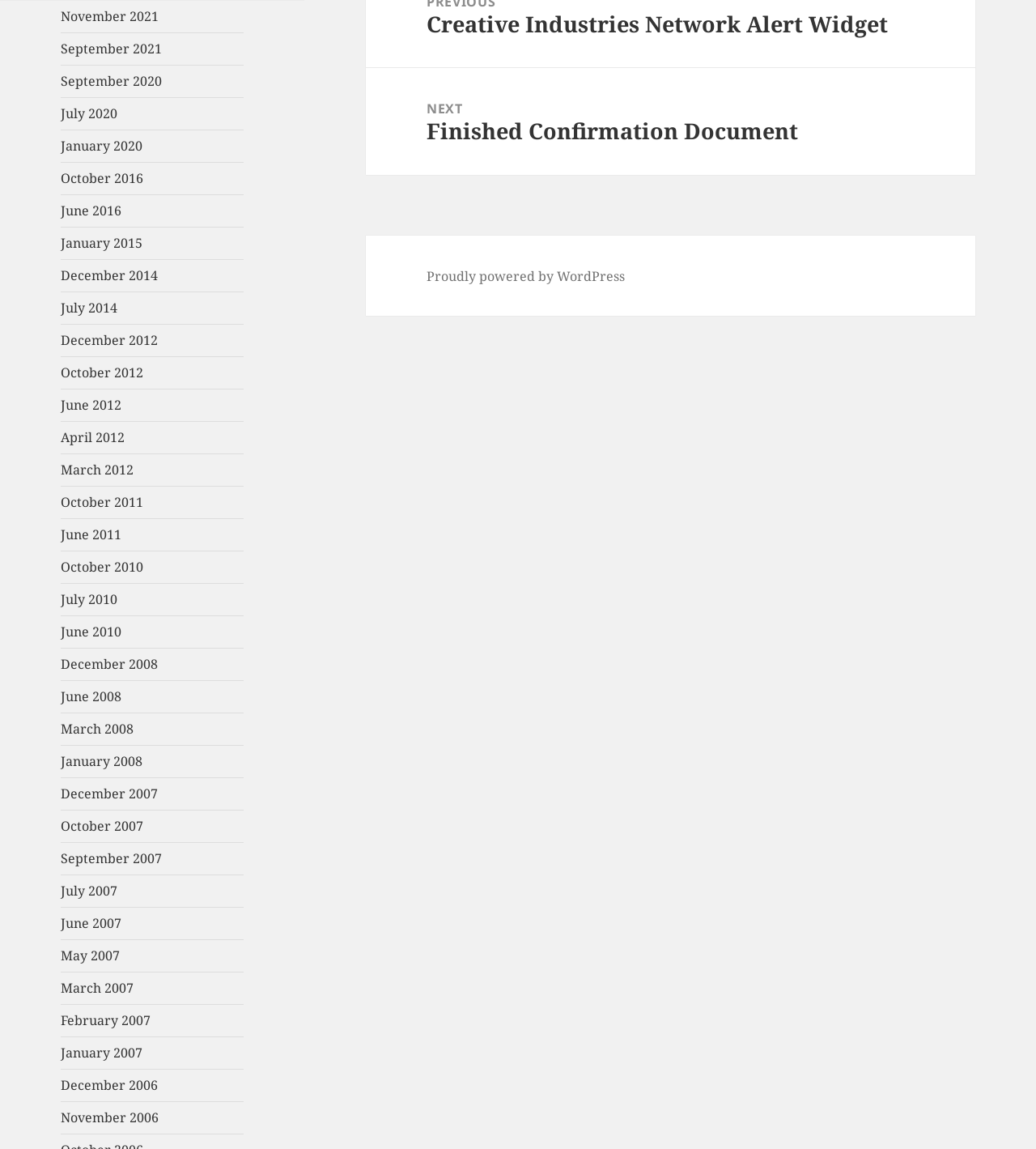What is the earliest month listed?
Can you offer a detailed and complete answer to this question?

By examining the list of links on the webpage, I found that the earliest month listed is May 2007, which is located at the bottom of the list.